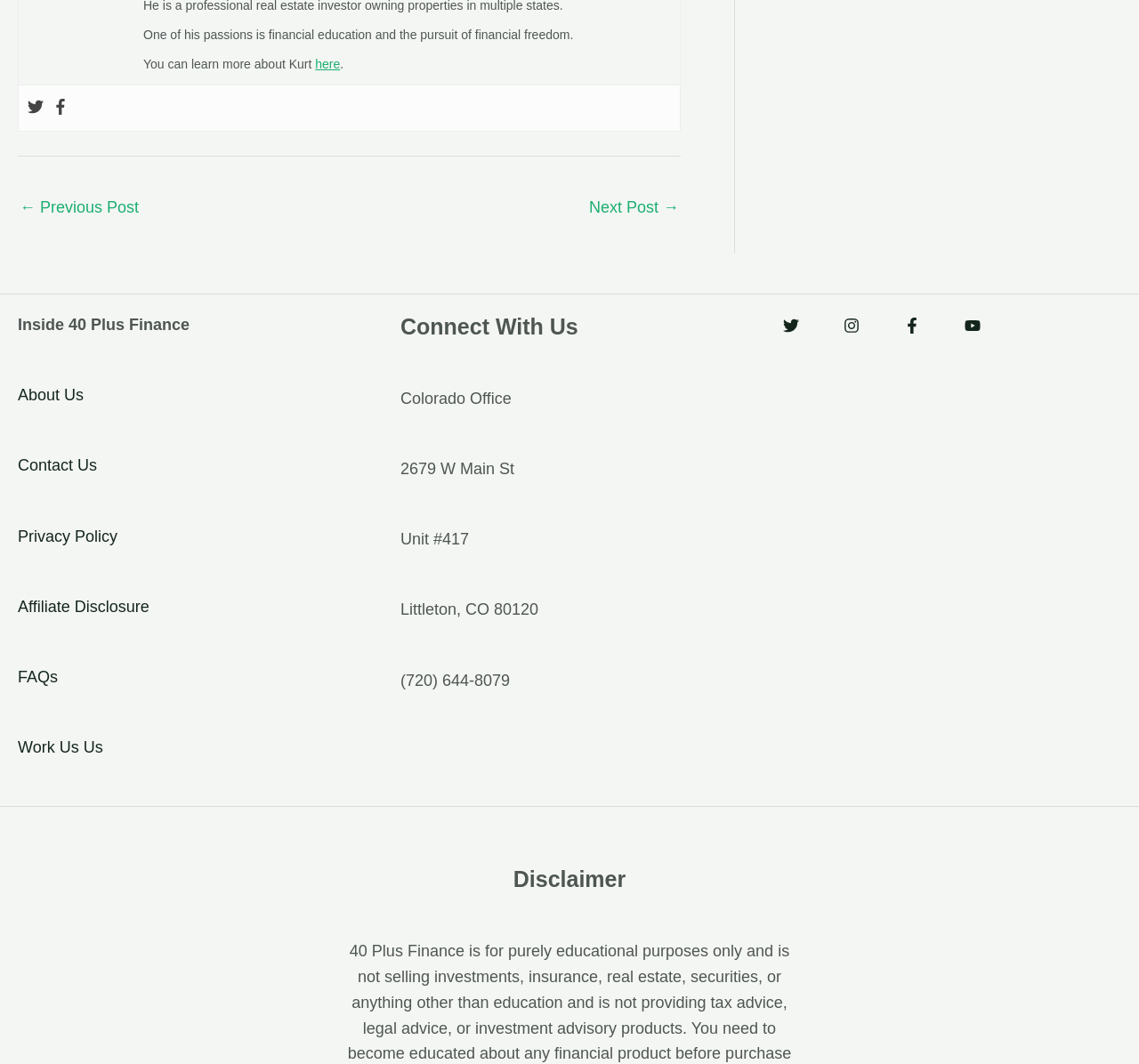Determine the bounding box for the HTML element described here: "Affiliate Disclosure". The coordinates should be given as [left, top, right, bottom] with each number being a float between 0 and 1.

[0.016, 0.562, 0.131, 0.578]